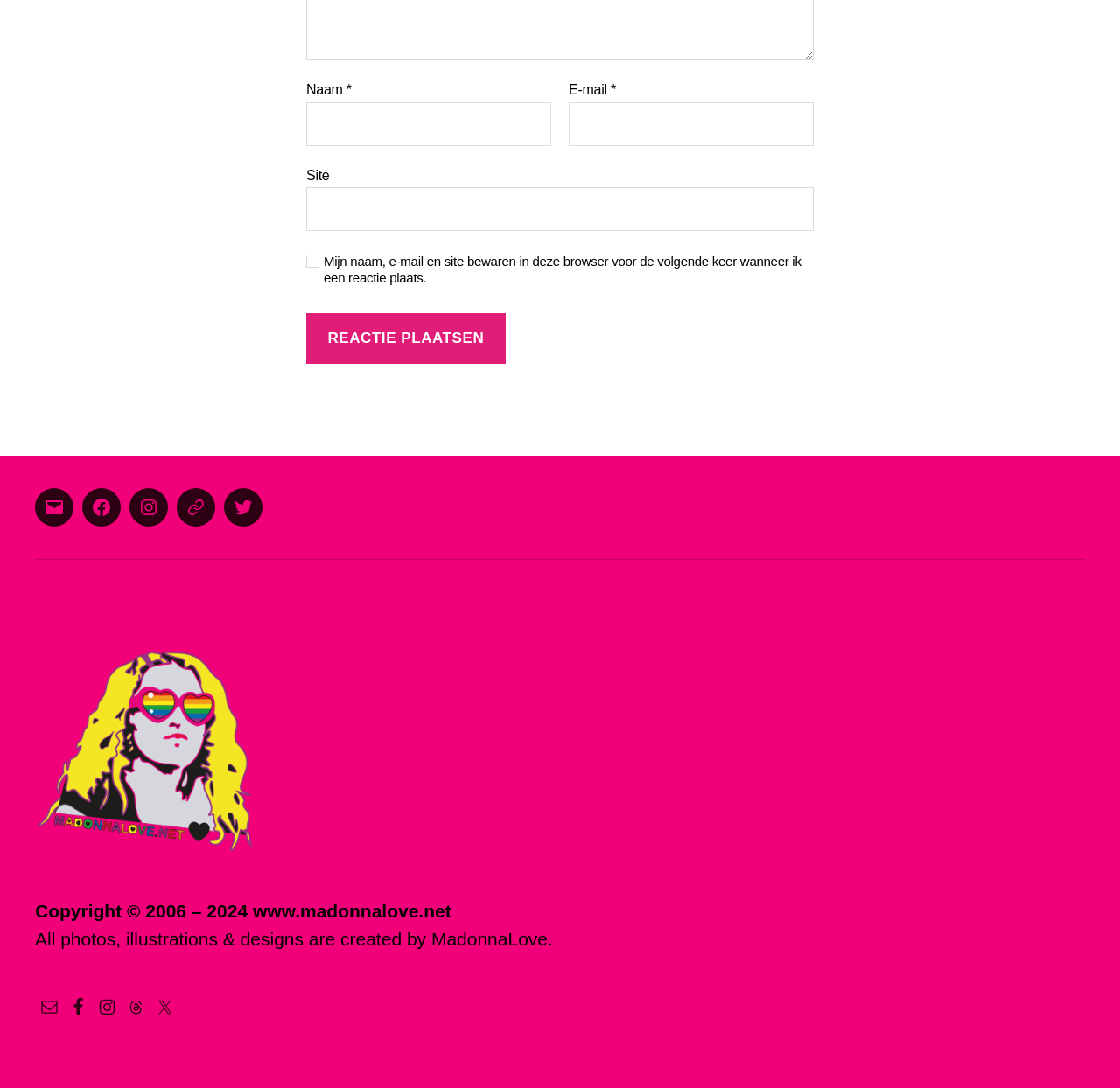Determine the bounding box coordinates for the UI element with the following description: "parent_node: E-mail * aria-describedby="email-notes" name="email"". The coordinates should be four float numbers between 0 and 1, represented as [left, top, right, bottom].

[0.508, 0.118, 0.727, 0.158]